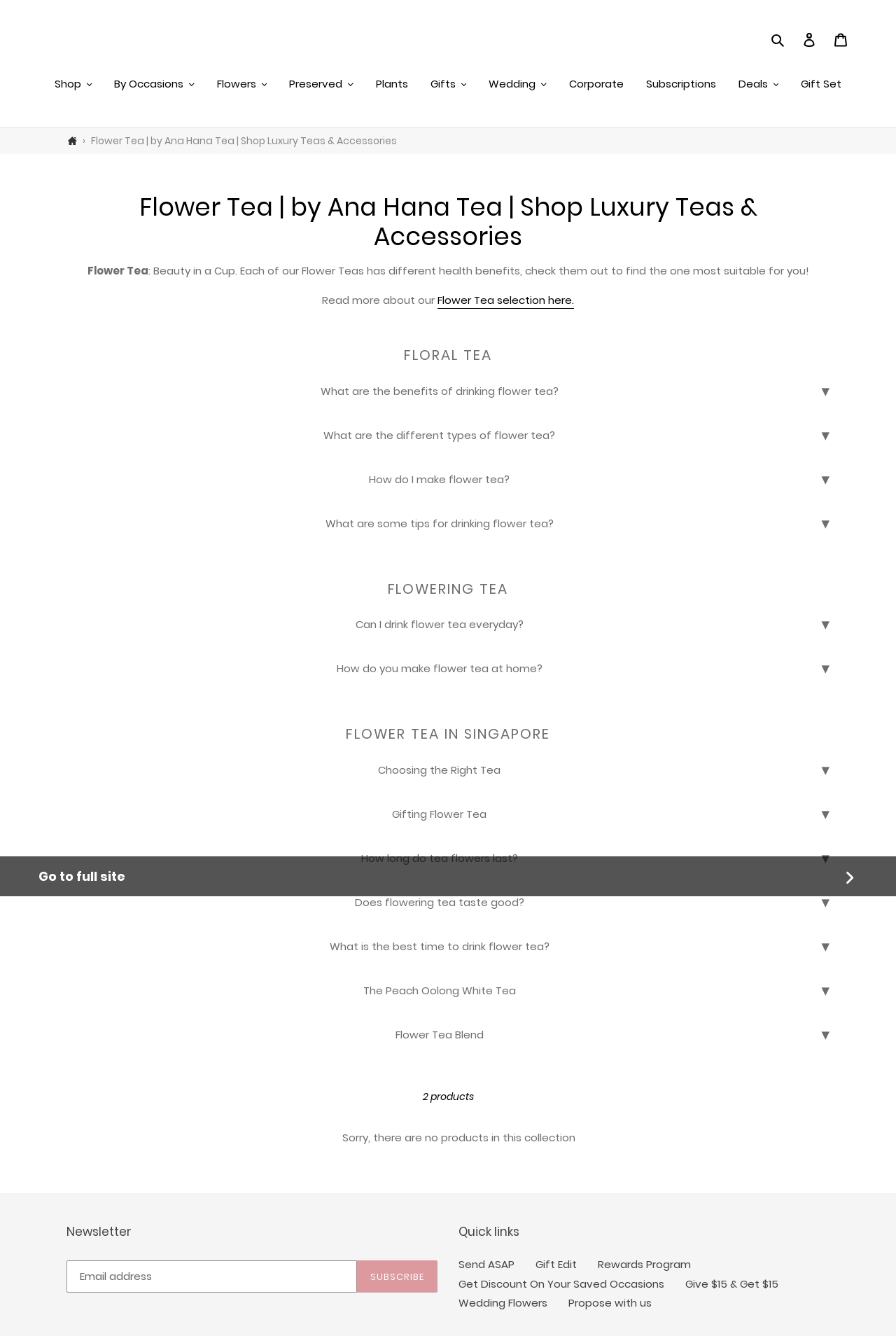Look at the image and give a detailed response to the following question: How many products are in this collection?

I found a static text element with the content '2 products' which indicates the number of products in this collection.